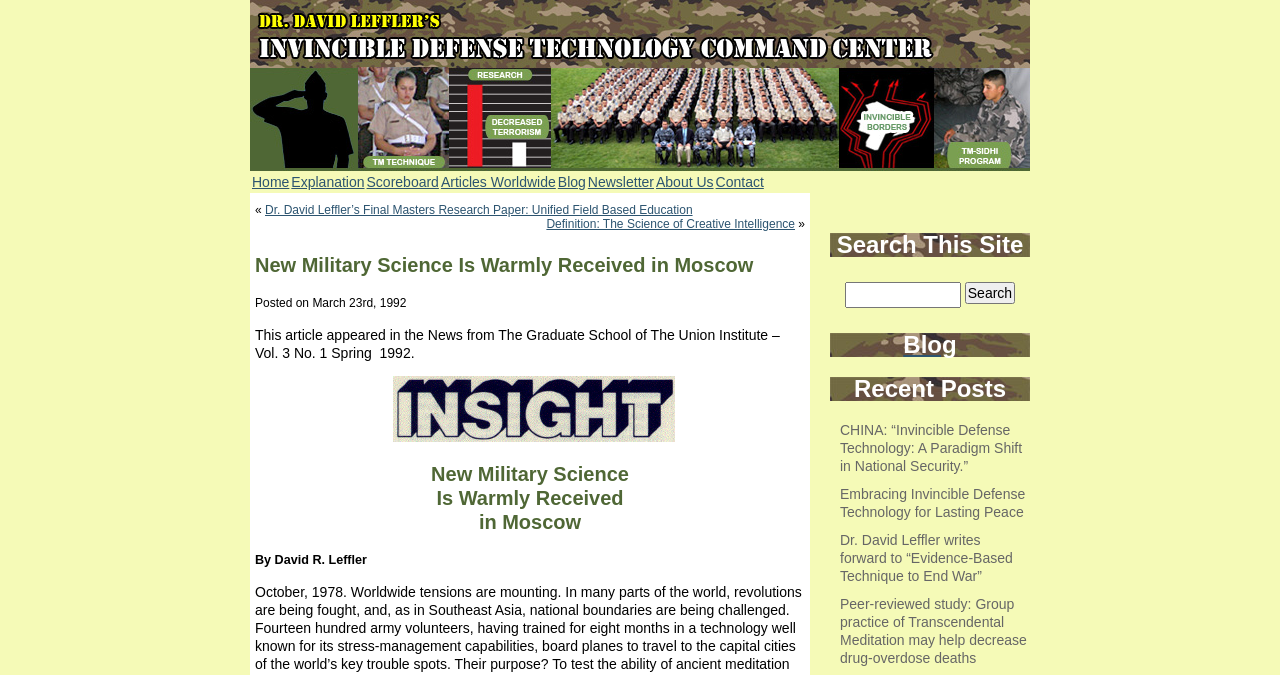Please identify the bounding box coordinates of the area I need to click to accomplish the following instruction: "Click the 'Home' link".

[0.197, 0.256, 0.226, 0.283]